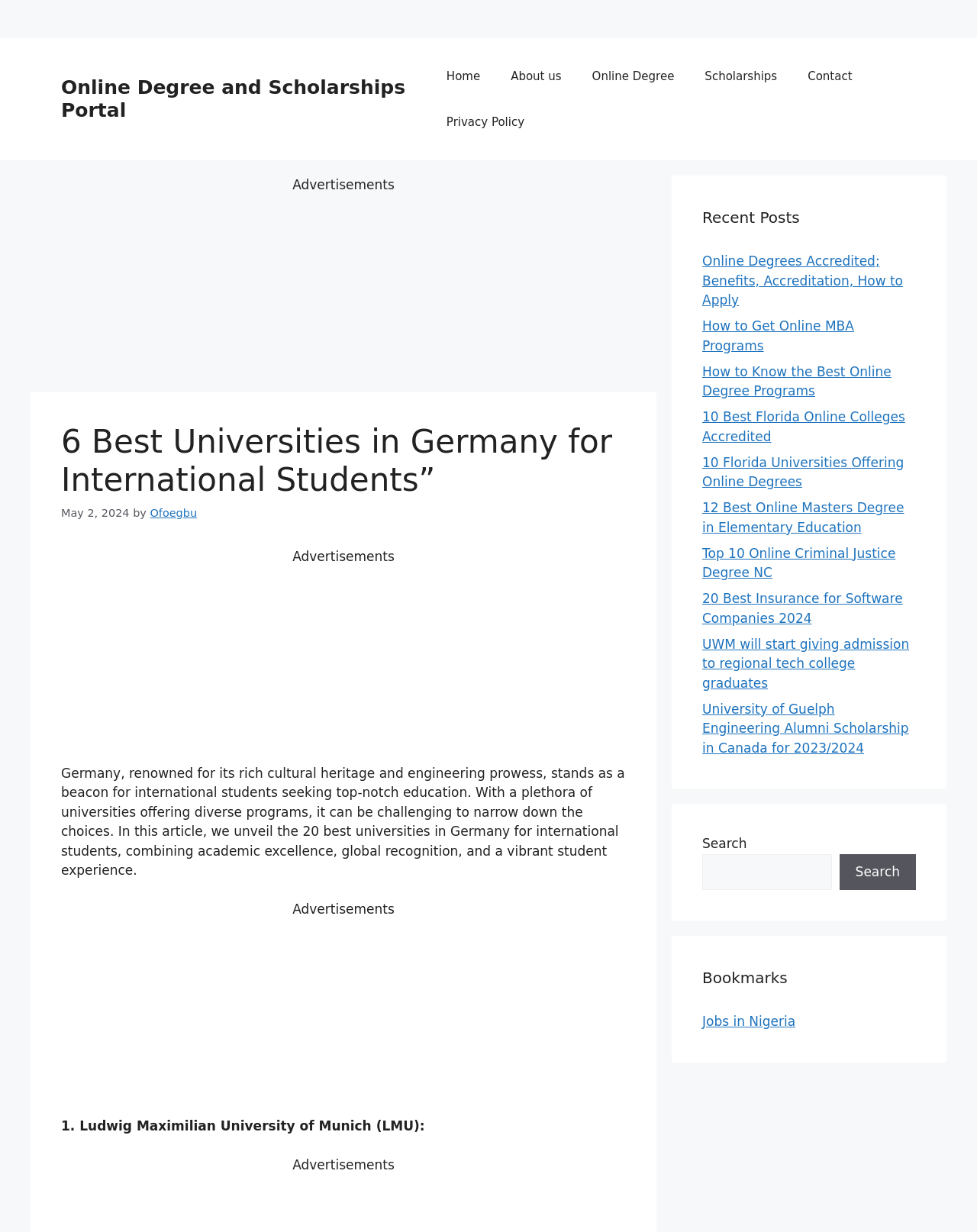Please identify the bounding box coordinates for the region that you need to click to follow this instruction: "Visit the 'About us' page".

[0.507, 0.043, 0.59, 0.081]